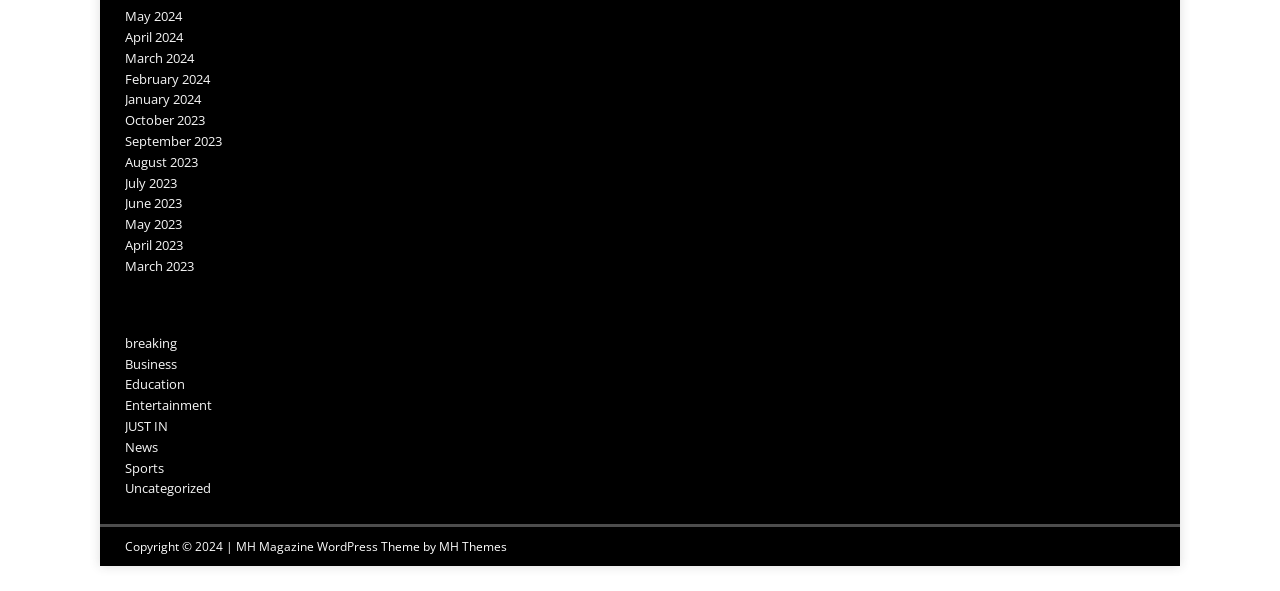Please indicate the bounding box coordinates of the element's region to be clicked to achieve the instruction: "Share this story on Facebook". Provide the coordinates as four float numbers between 0 and 1, i.e., [left, top, right, bottom].

None